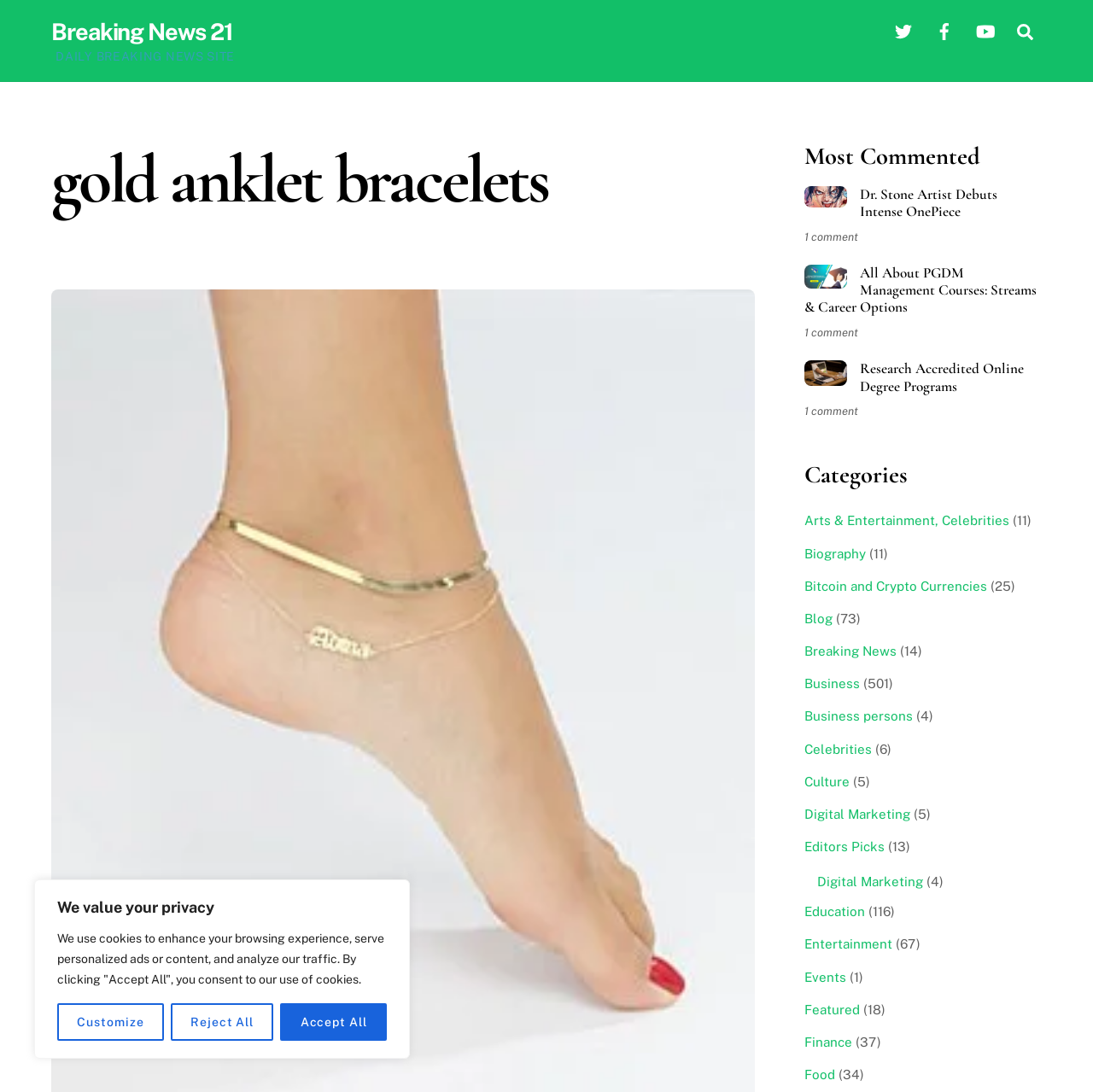Locate the bounding box coordinates of the clickable area to execute the instruction: "Go to Arts & Entertainment, Celebrities". Provide the coordinates as four float numbers between 0 and 1, represented as [left, top, right, bottom].

[0.736, 0.47, 0.923, 0.484]